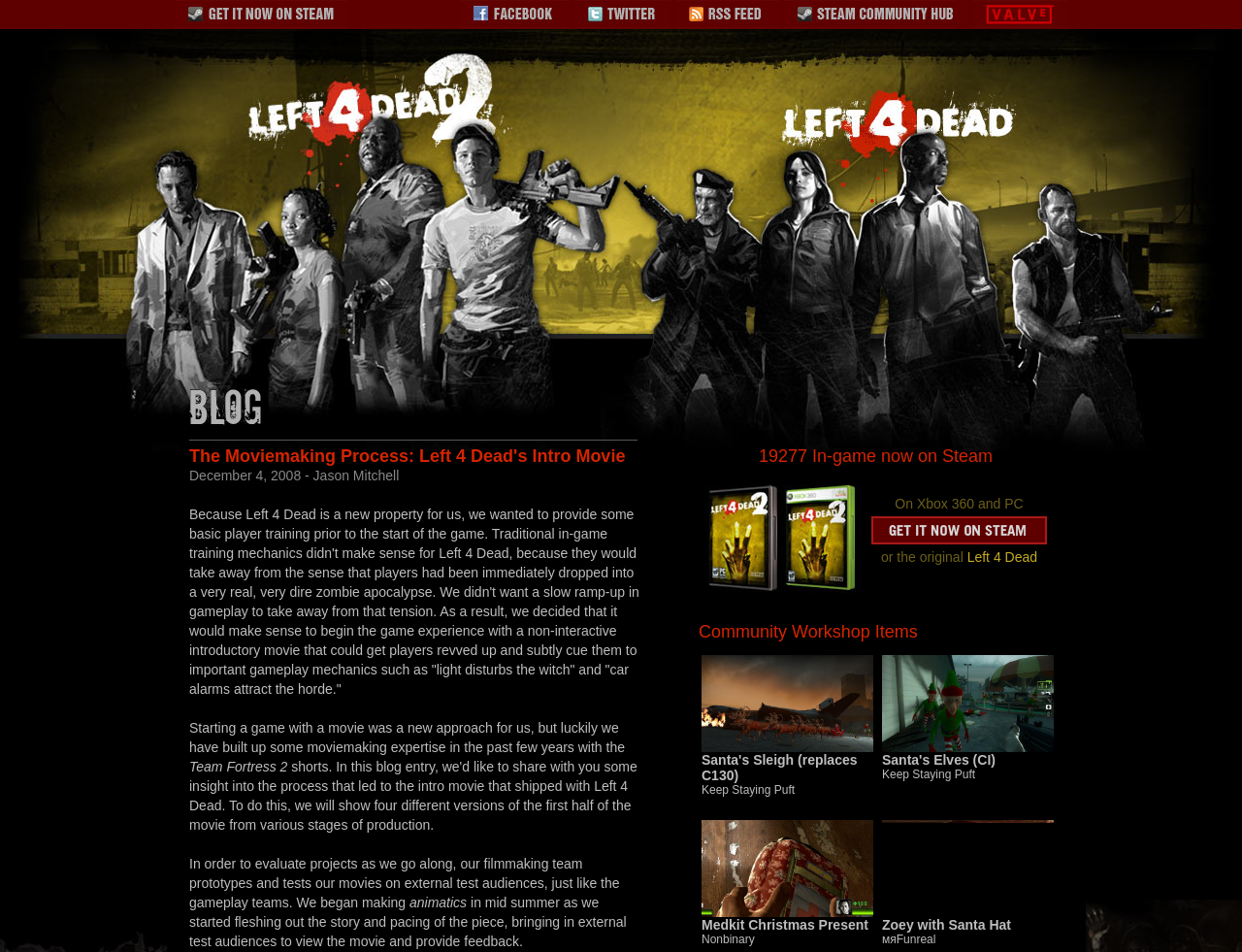What is the title of the blog post?
Please respond to the question with a detailed and well-explained answer.

I found this information by looking at the heading 'The Moviemaking Process: Left 4 Dead's Intro Movie' which is located in the middle of the page.